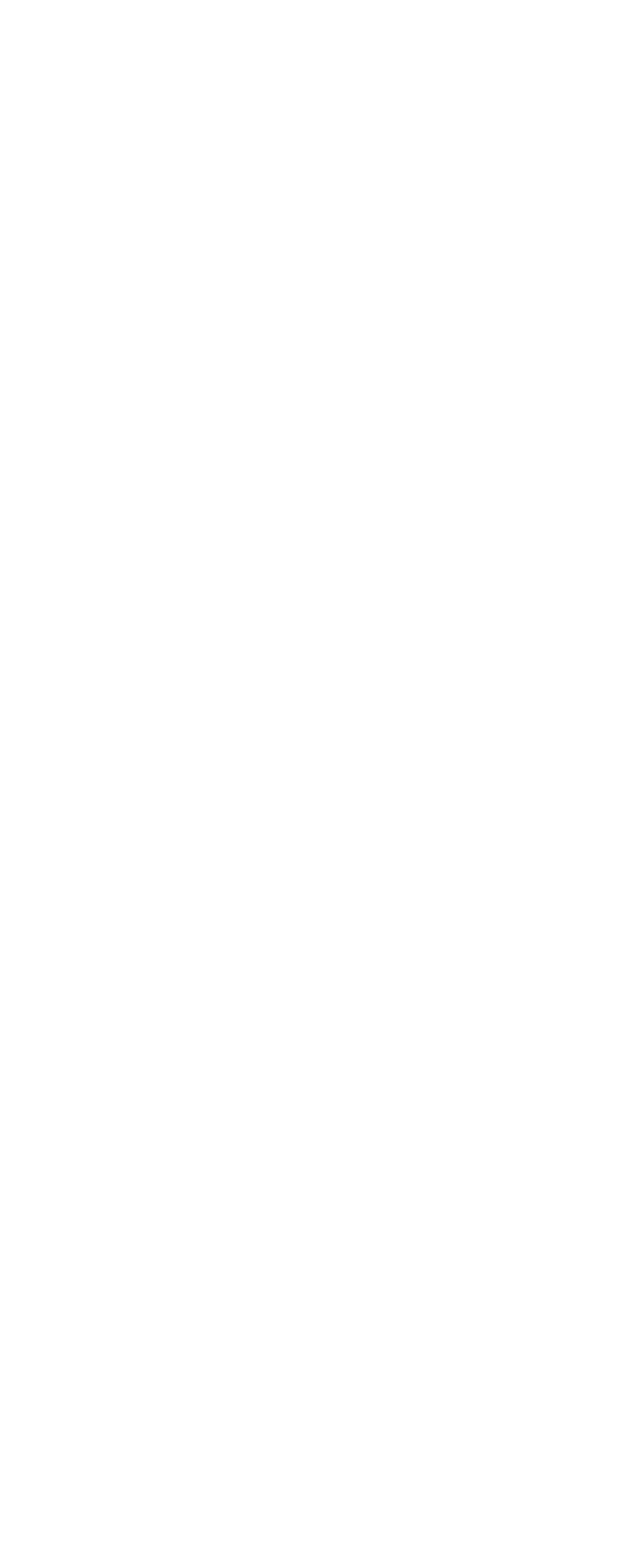Respond to the question below with a single word or phrase:
How many article links are on this page?

5